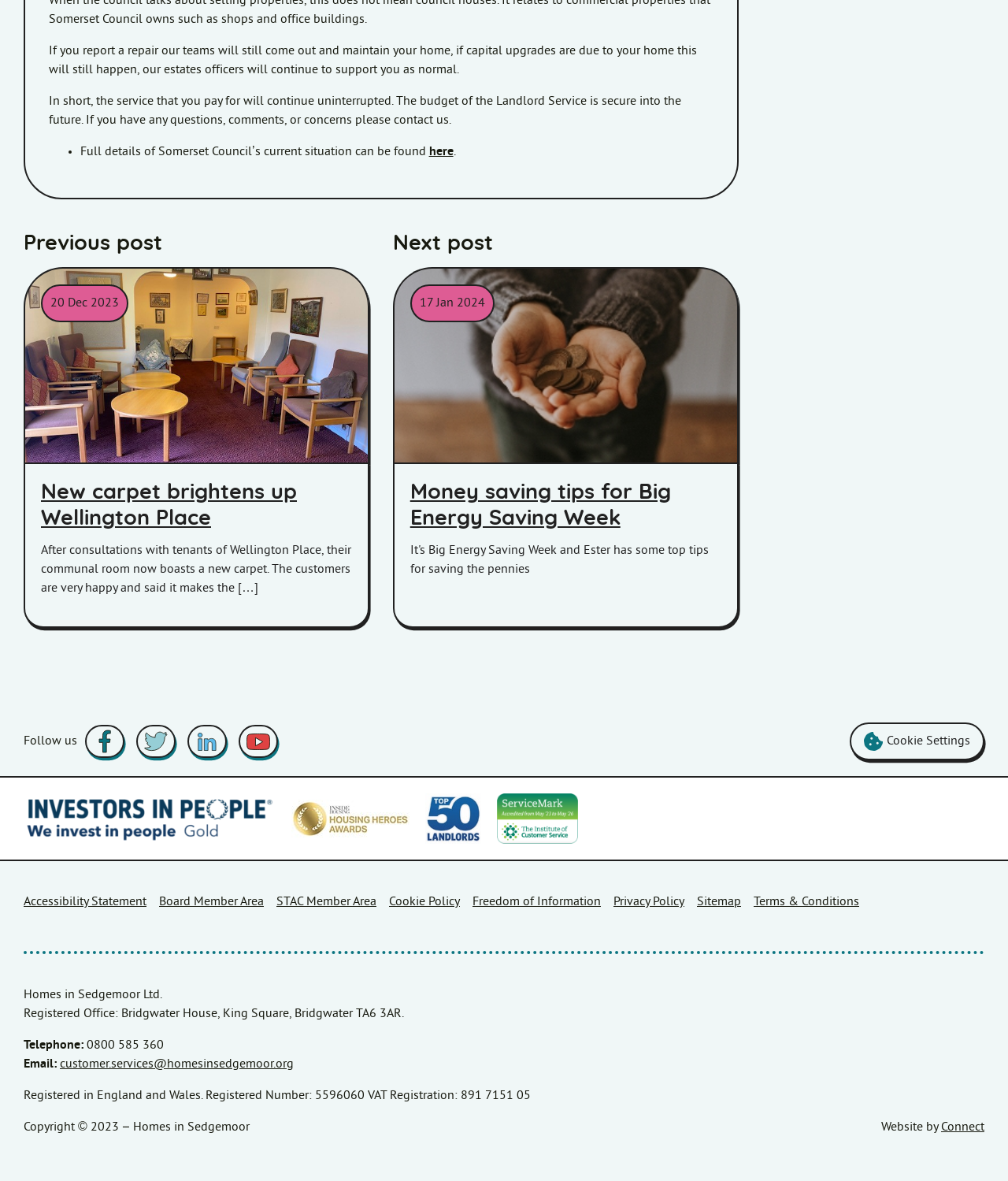What is the name of the award shown in the image?
Using the picture, provide a one-word or short phrase answer.

Housing heroes award